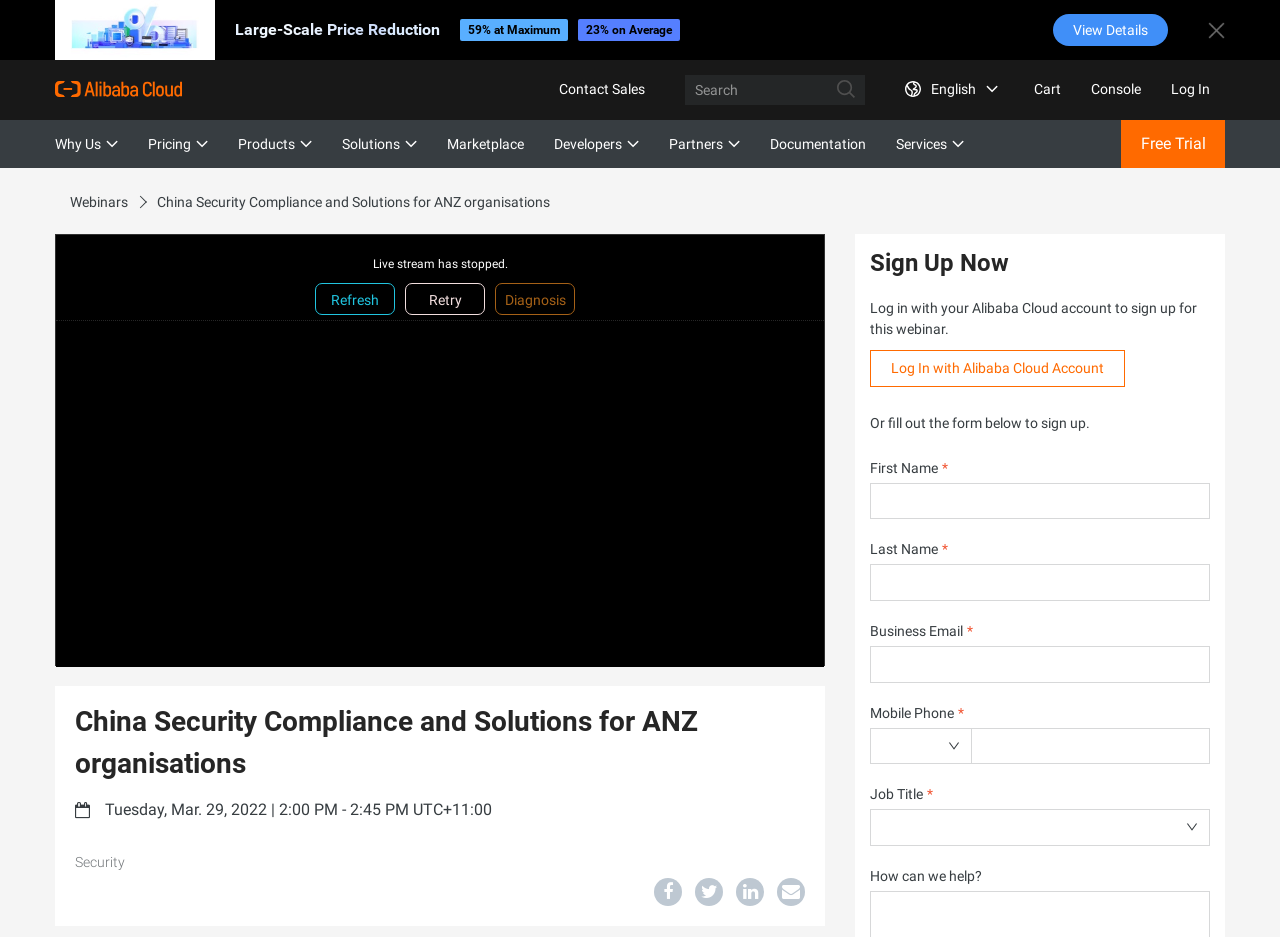With reference to the screenshot, provide a detailed response to the question below:
What is the topic of the webinar?

Based on the webpage, the topic of the webinar is China Security Compliance and Solutions for ANZ organisations, which is indicated by the heading 'China Security Compliance and Solutions for ANZ organisations' and the static text 'China Security Compliance and Solutions for ANZ organisations'.